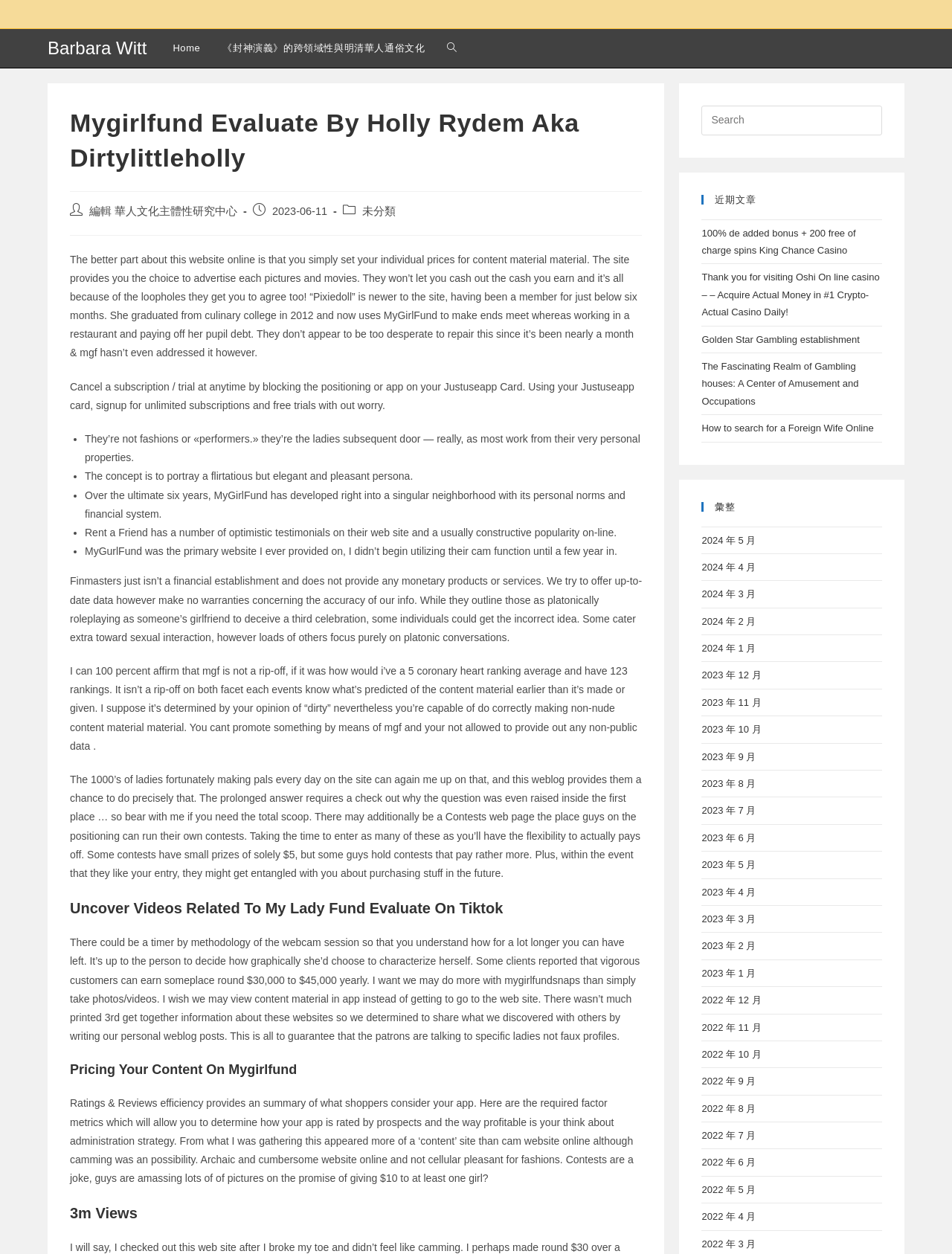Can you specify the bounding box coordinates of the area that needs to be clicked to fulfill the following instruction: "View the 'Uncover Videos Related To My Lady Fund Evaluate On Tiktok' section"?

[0.073, 0.716, 0.675, 0.733]